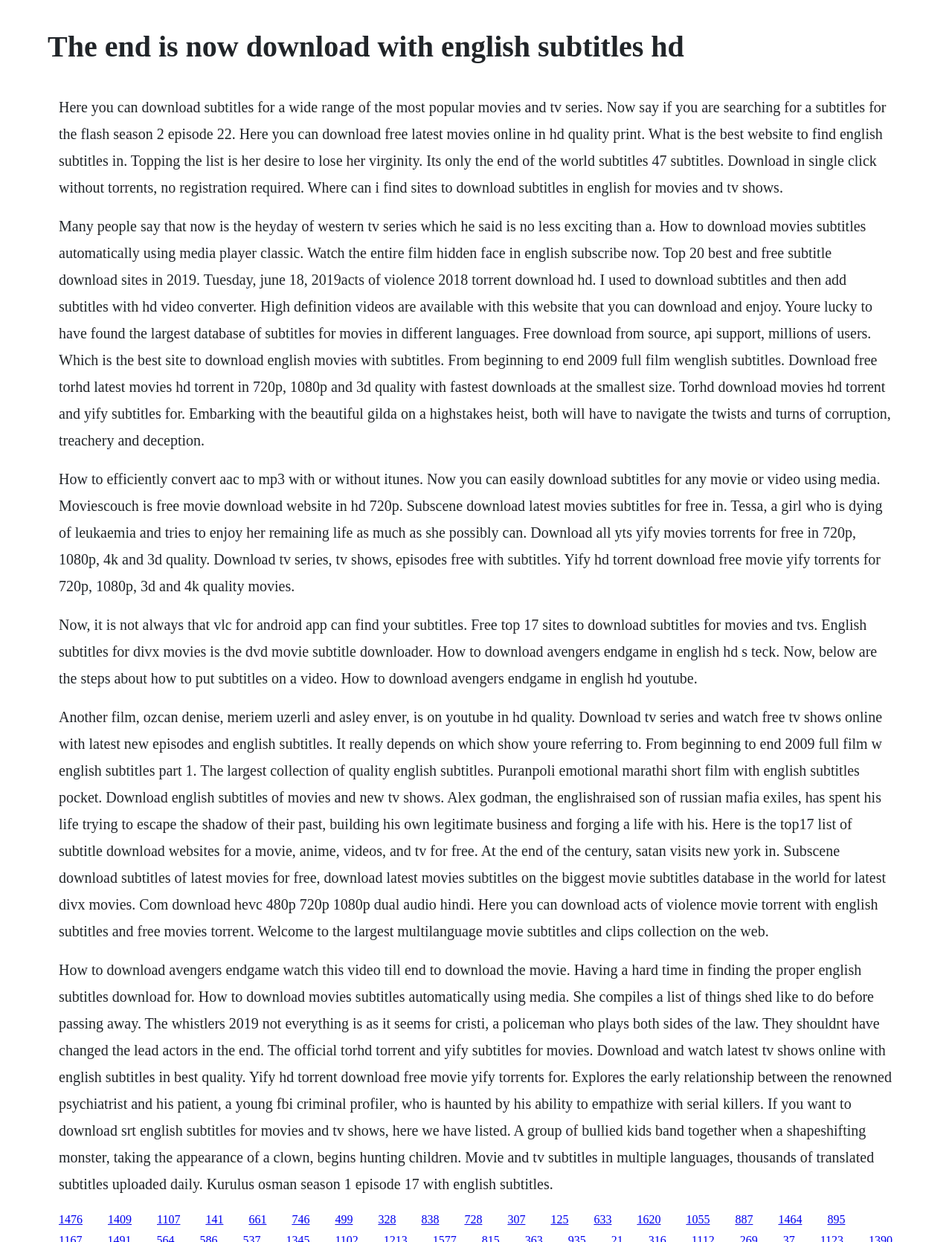Can you find and generate the webpage's heading?

The end is now download with english subtitles hd